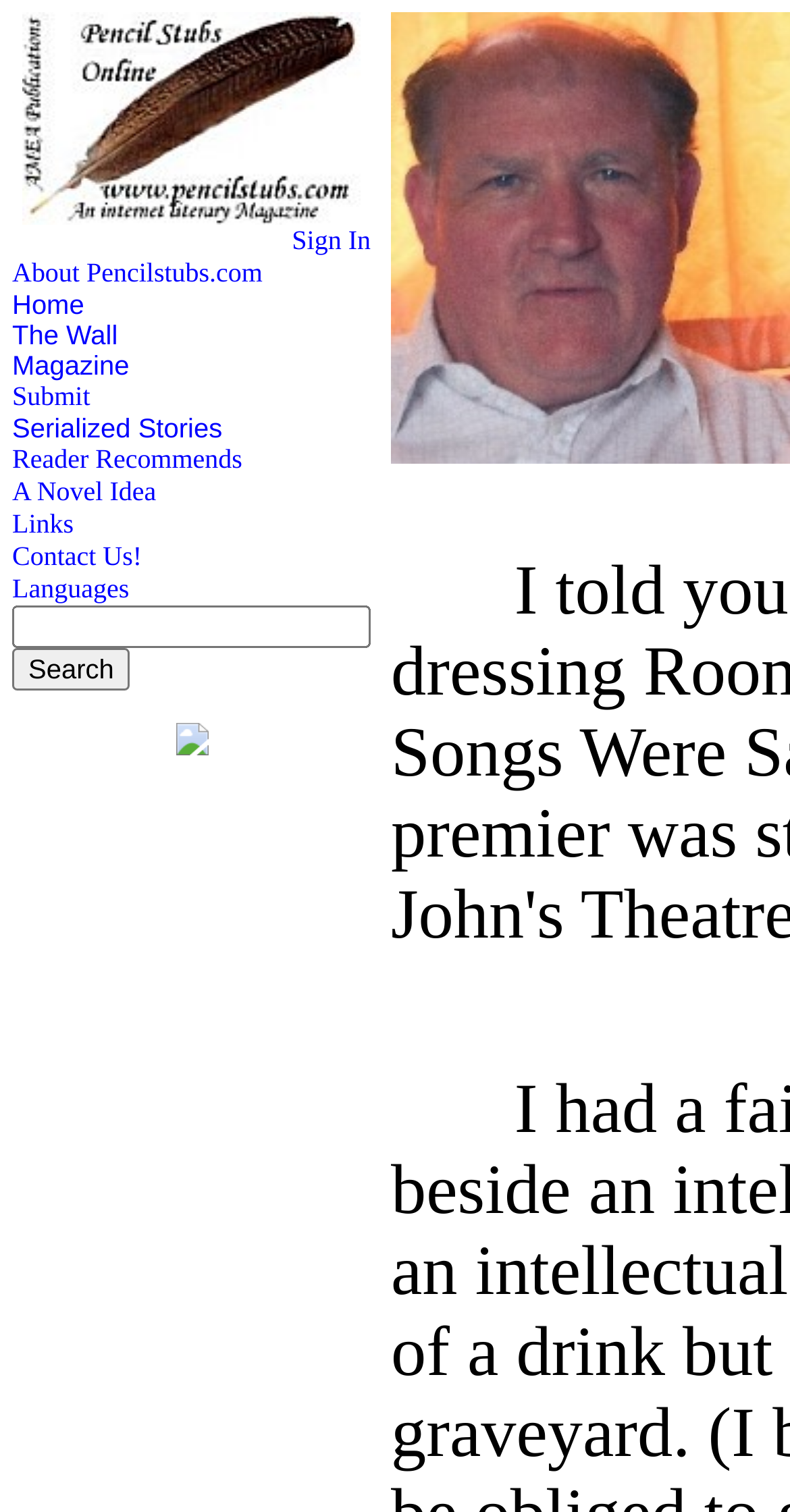What is the function of the 'Sign In' link?
Utilize the information in the image to give a detailed answer to the question.

The 'Sign In' link is located at the top of the webpage, suggesting that it is a prominent feature. Its presence implies that the website has user accounts and that users need to log in to access certain features or content.